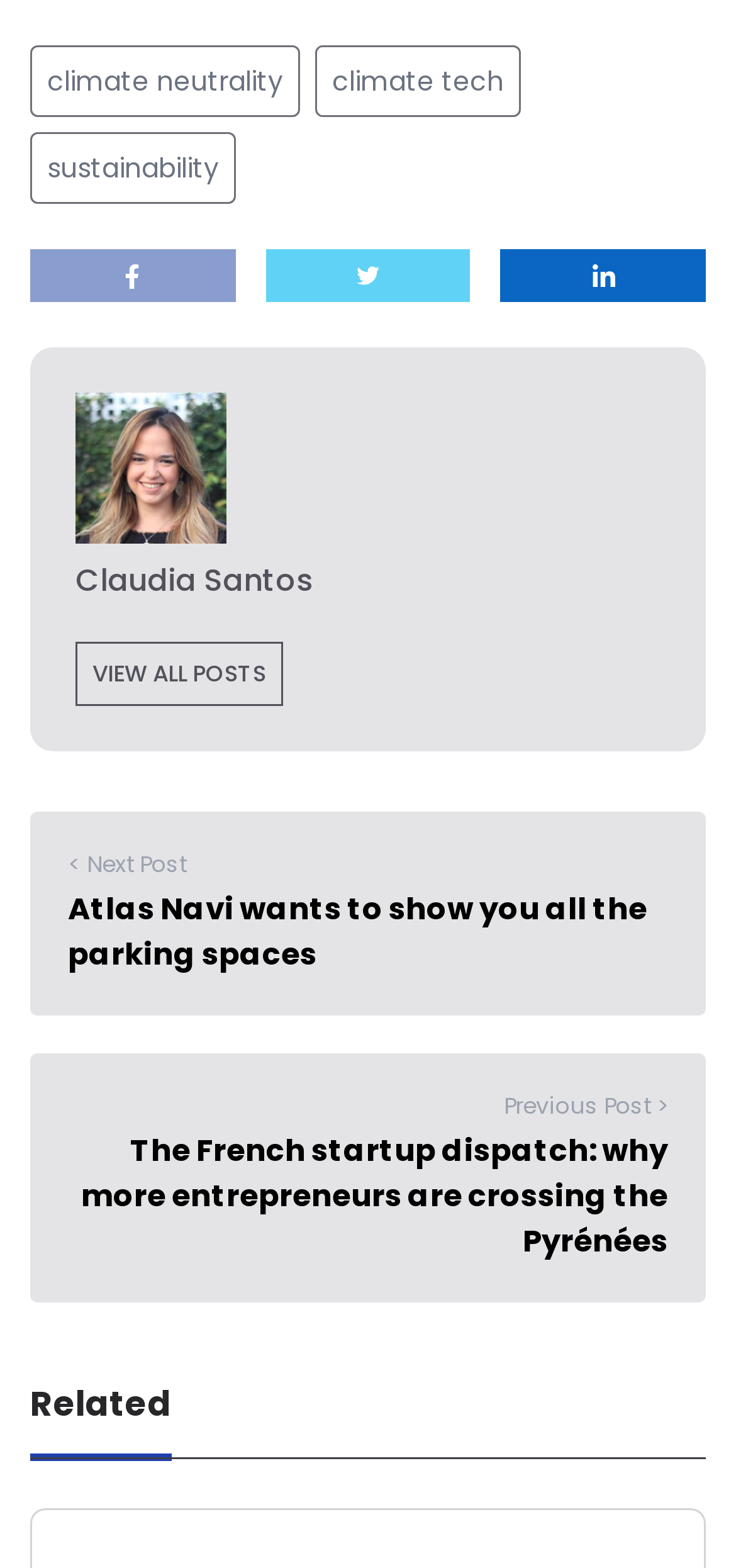What is the topic of the last link on the webpage? Refer to the image and provide a one-word or short phrase answer.

The French startup dispatch